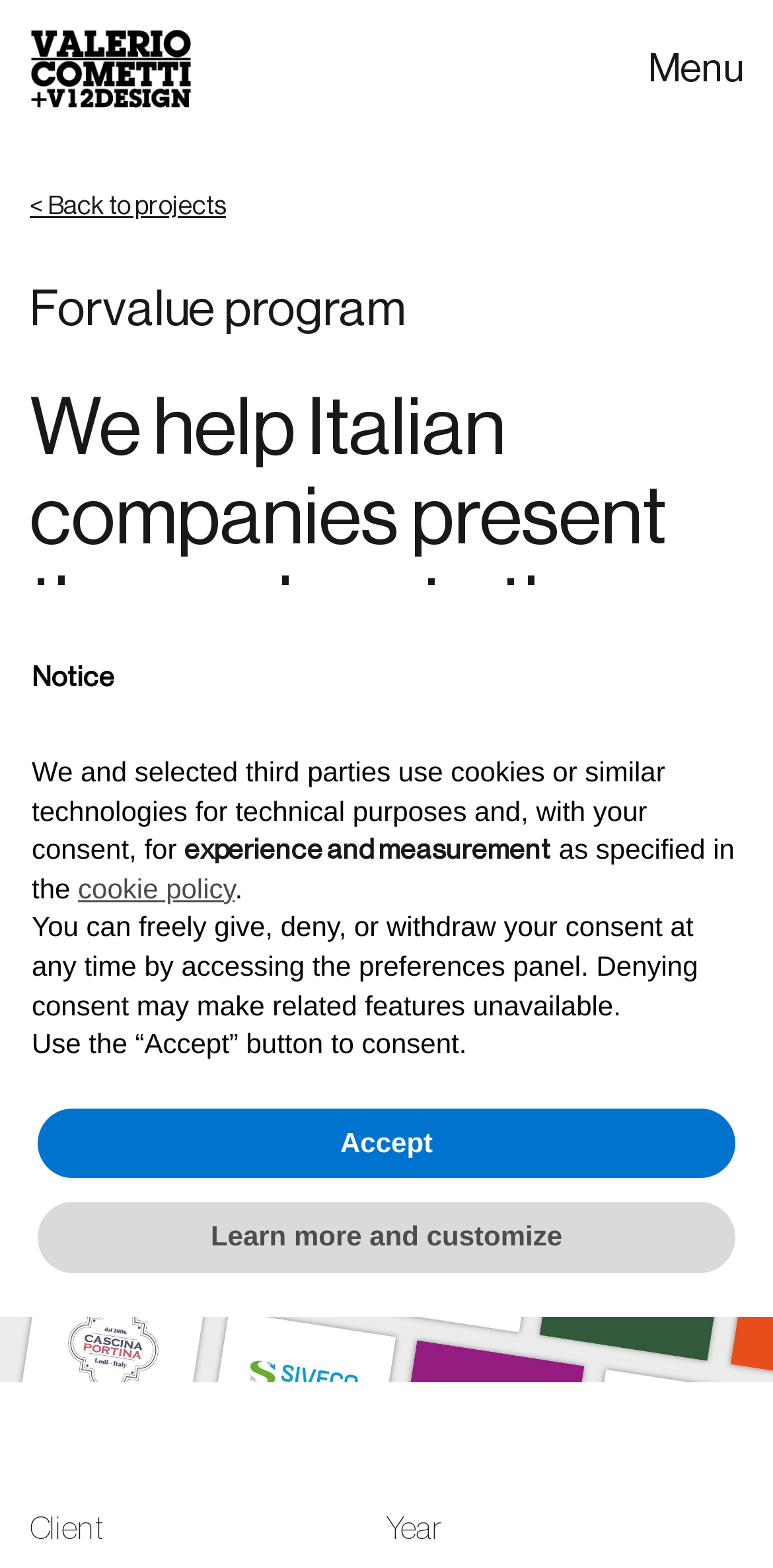Please determine the bounding box coordinates of the section I need to click to accomplish this instruction: "Learn more about the case study".

[0.038, 0.115, 0.292, 0.149]